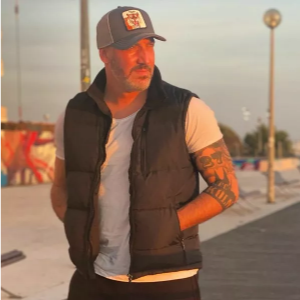What is the color of the man's t-shirt?
Answer the question in a detailed and comprehensive manner.

The caption describes the man as wearing a 'simple white t-shirt', indicating that the color of the t-shirt is white.